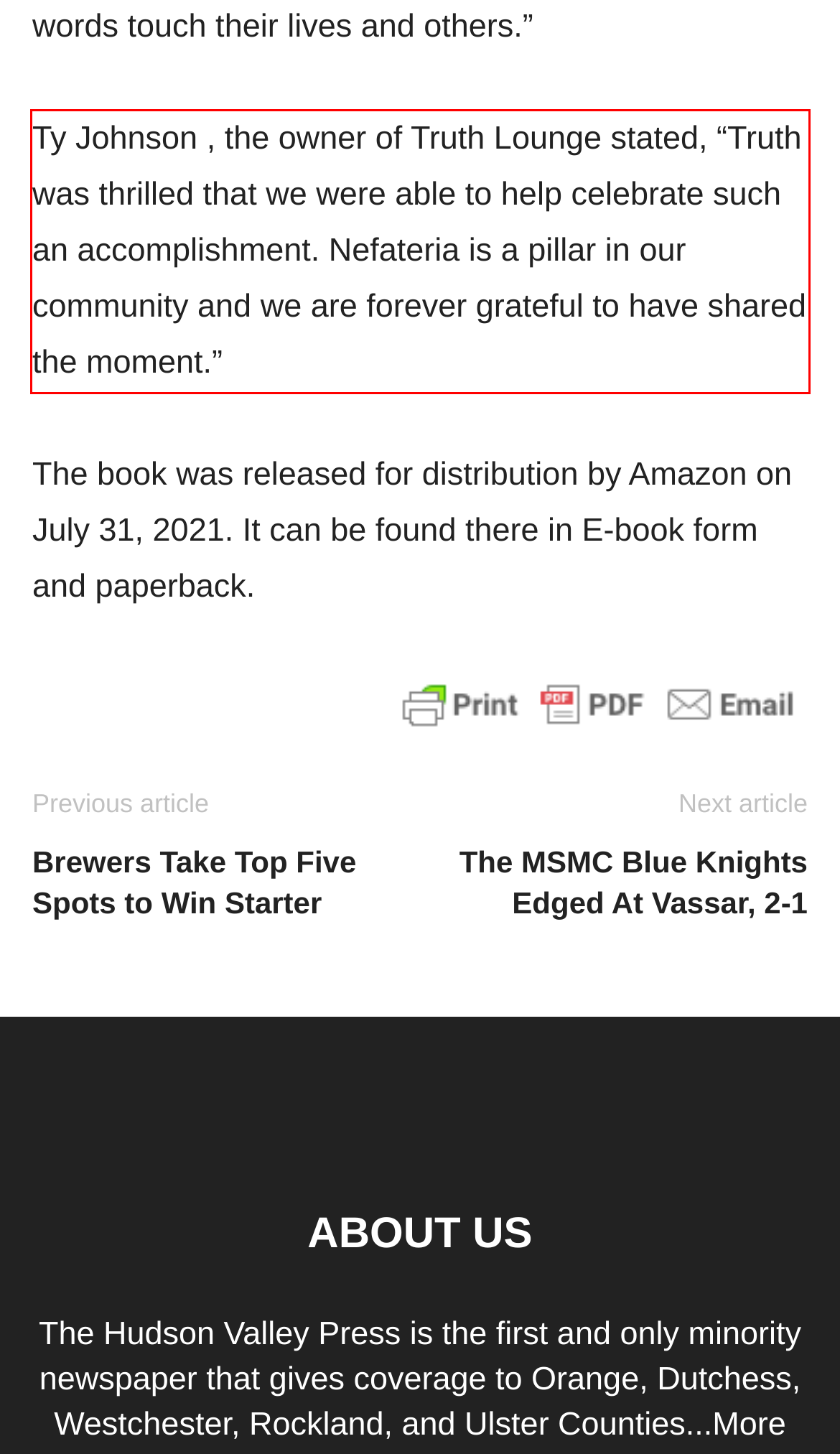From the screenshot of the webpage, locate the red bounding box and extract the text contained within that area.

Ty Johnson , the owner of Truth Lounge stated, “Truth was thrilled that we were able to help celebrate such an accomplishment. Nefateria is a pillar in our community and we are forever grateful to have shared the moment.”